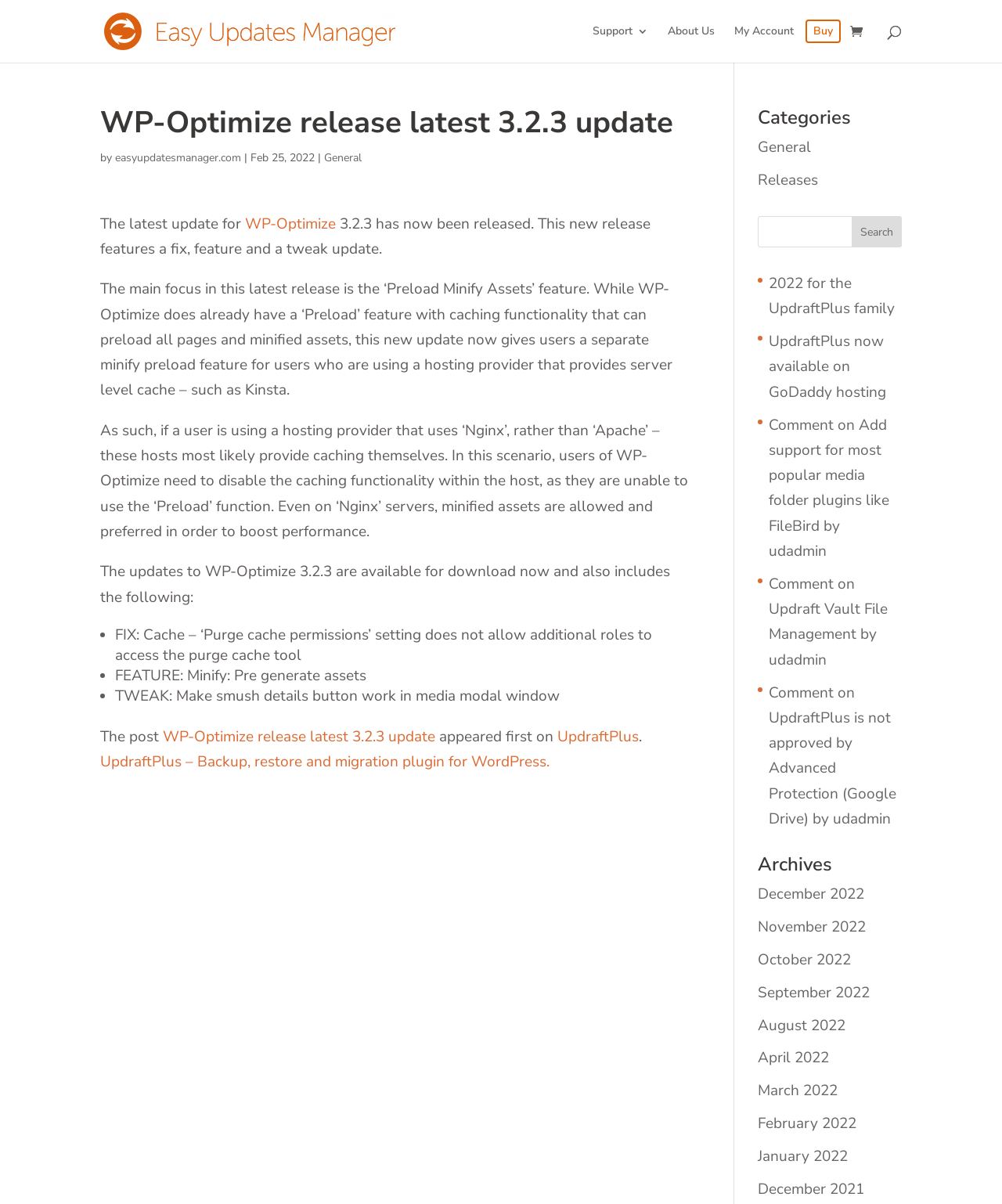Please provide a short answer using a single word or phrase for the question:
What is the fix in WP-Optimize 3.2.3?

Cache – ‘Purge cache permissions’ setting